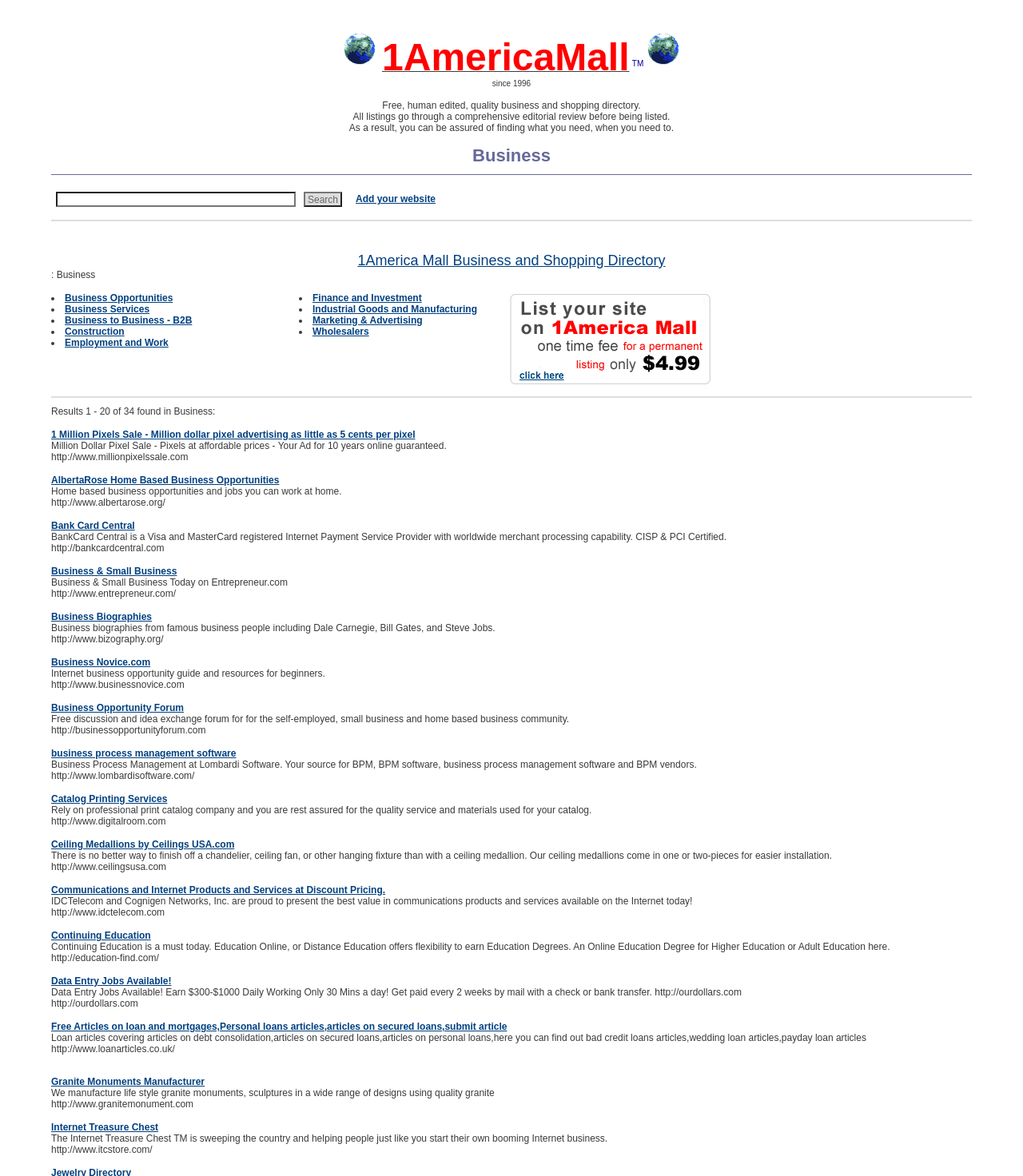Using the details from the image, please elaborate on the following question: What is the name of the business directory?

The name of the business directory can be found in the top-left corner of the webpage, where it says '1AmericaMall' with a superscript 'TM' symbol next to it.